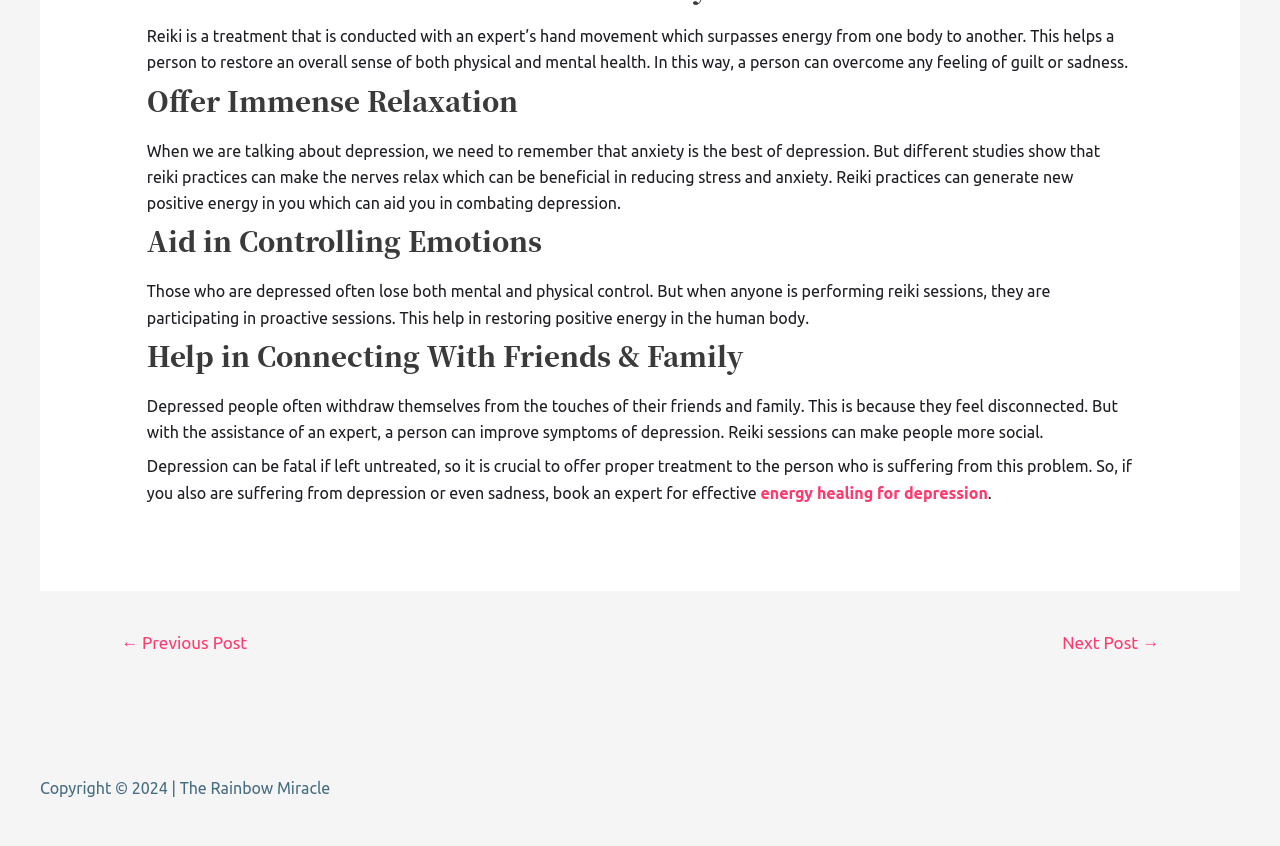What can happen if depression is left untreated?
Using the image provided, answer with just one word or phrase.

It can be fatal